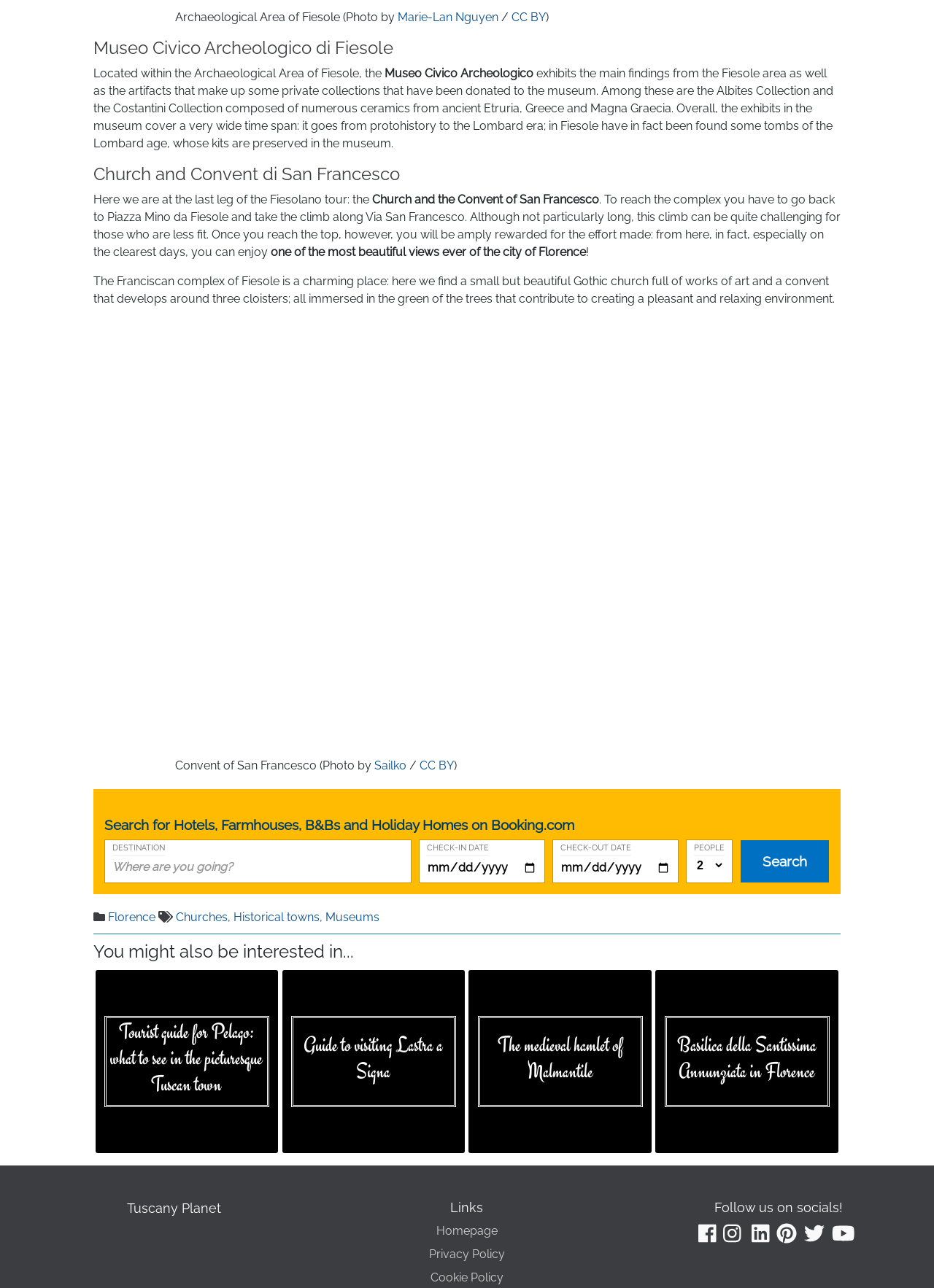Pinpoint the bounding box coordinates of the clickable area needed to execute the instruction: "Search for hotels". The coordinates should be specified as four float numbers between 0 and 1, i.e., [left, top, right, bottom].

[0.112, 0.634, 0.615, 0.647]